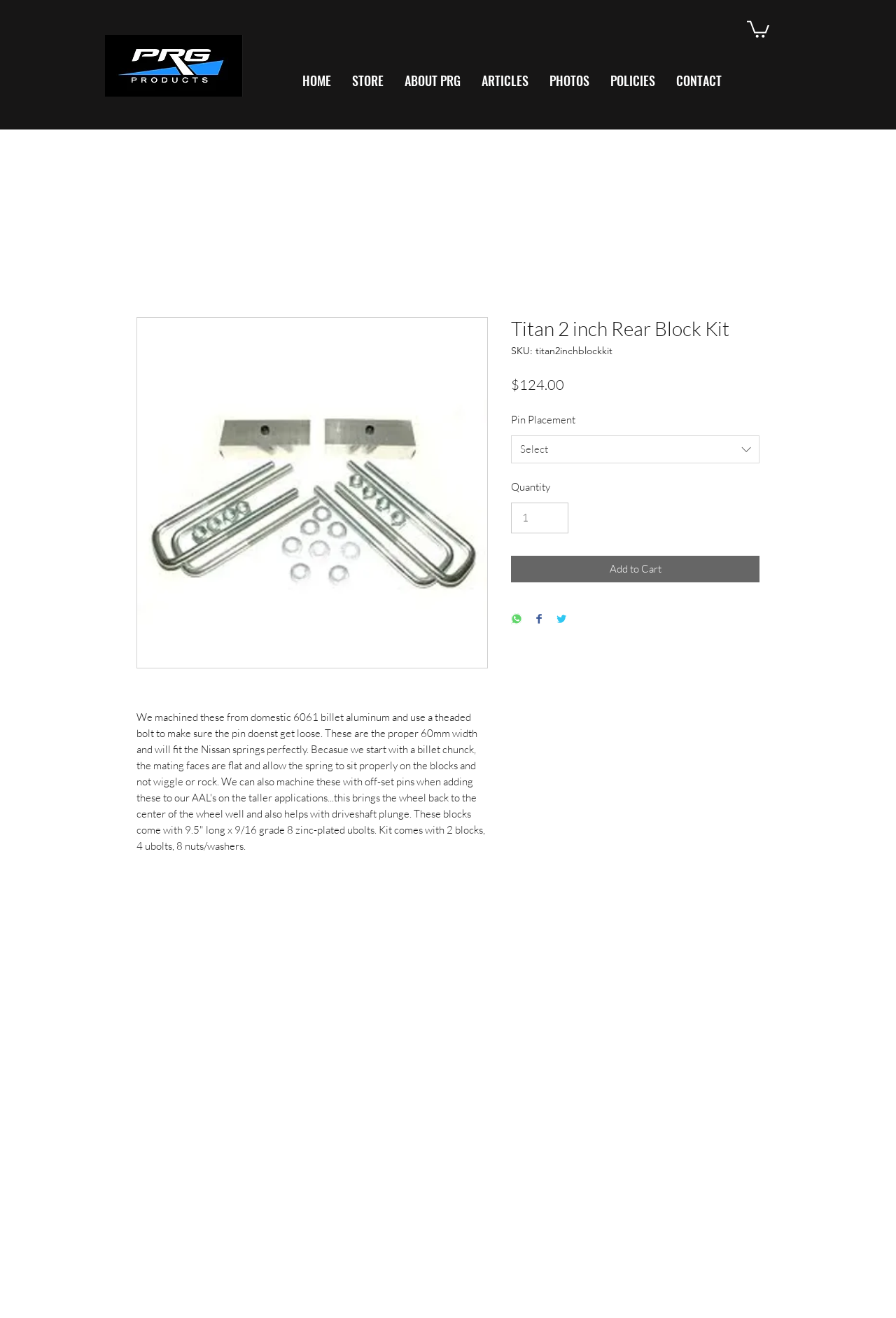Kindly determine the bounding box coordinates for the clickable area to achieve the given instruction: "Click the PRG logo".

[0.117, 0.026, 0.271, 0.073]